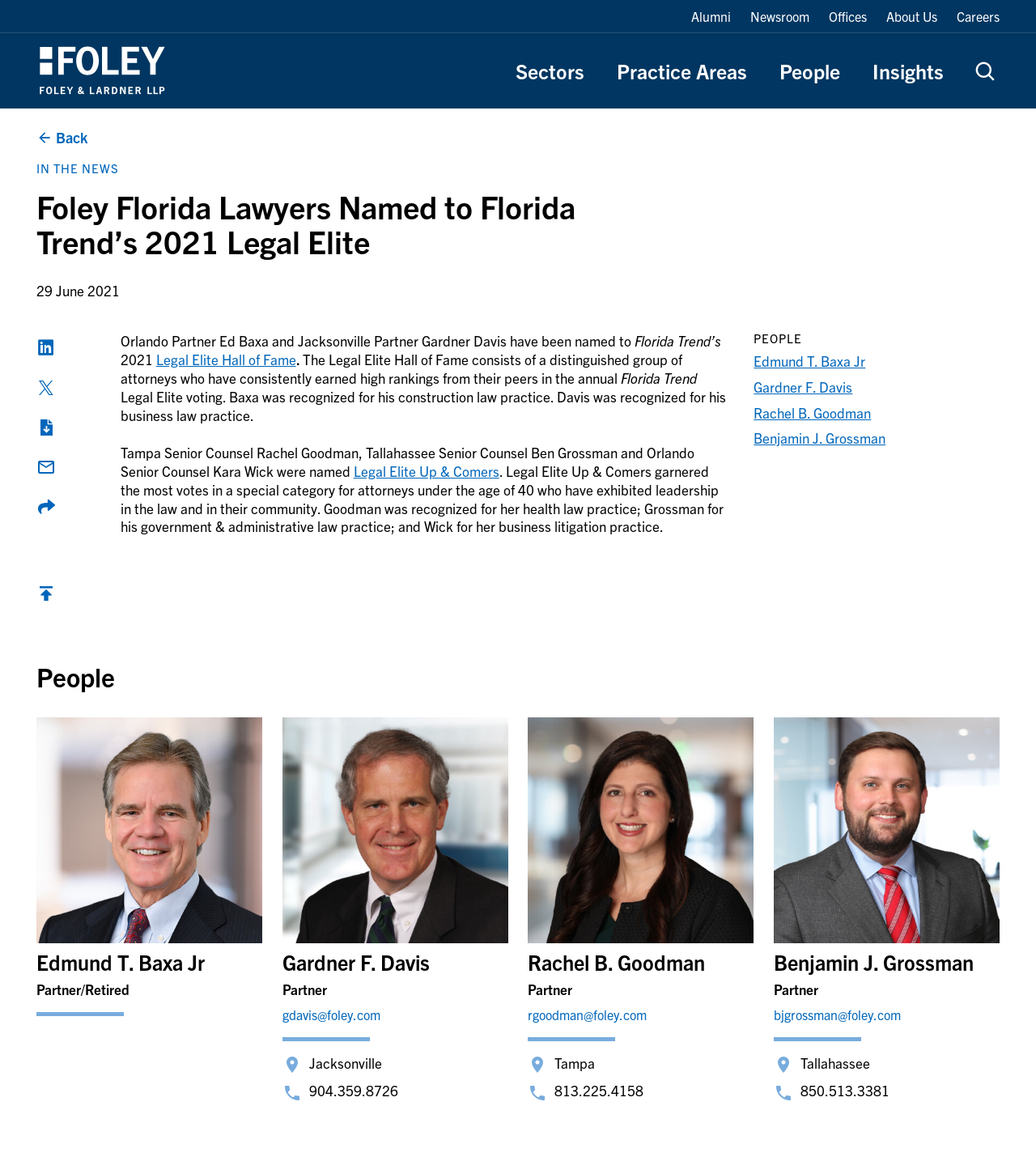Provide a thorough and detailed response to the question by examining the image: 
What is the name of the publication that named the lawyers to the Legal Elite?

I found the answer by reading the article. It mentions that the lawyers were named to Florida Trend's 2021 Legal Elite. Therefore, the publication is Florida Trend.